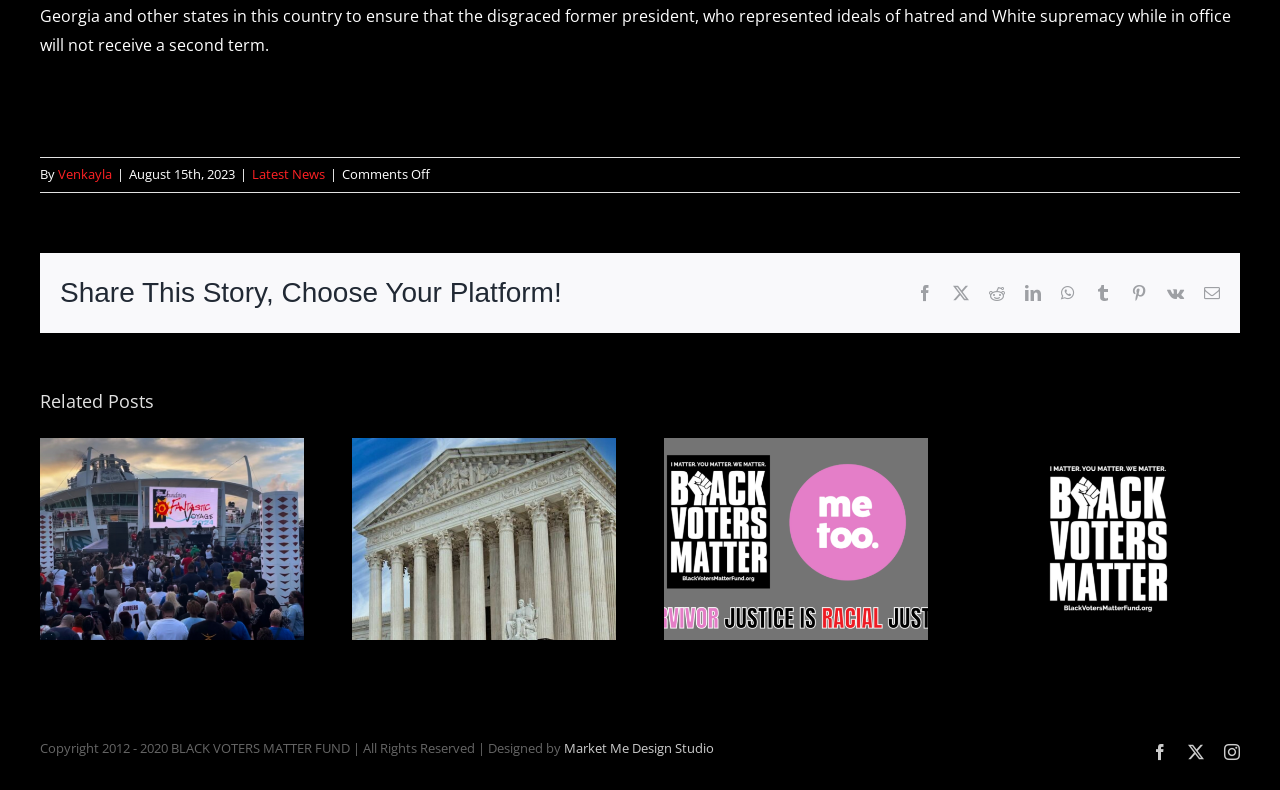Kindly determine the bounding box coordinates of the area that needs to be clicked to fulfill this instruction: "Click on the 'Latest News' link".

[0.197, 0.209, 0.254, 0.232]